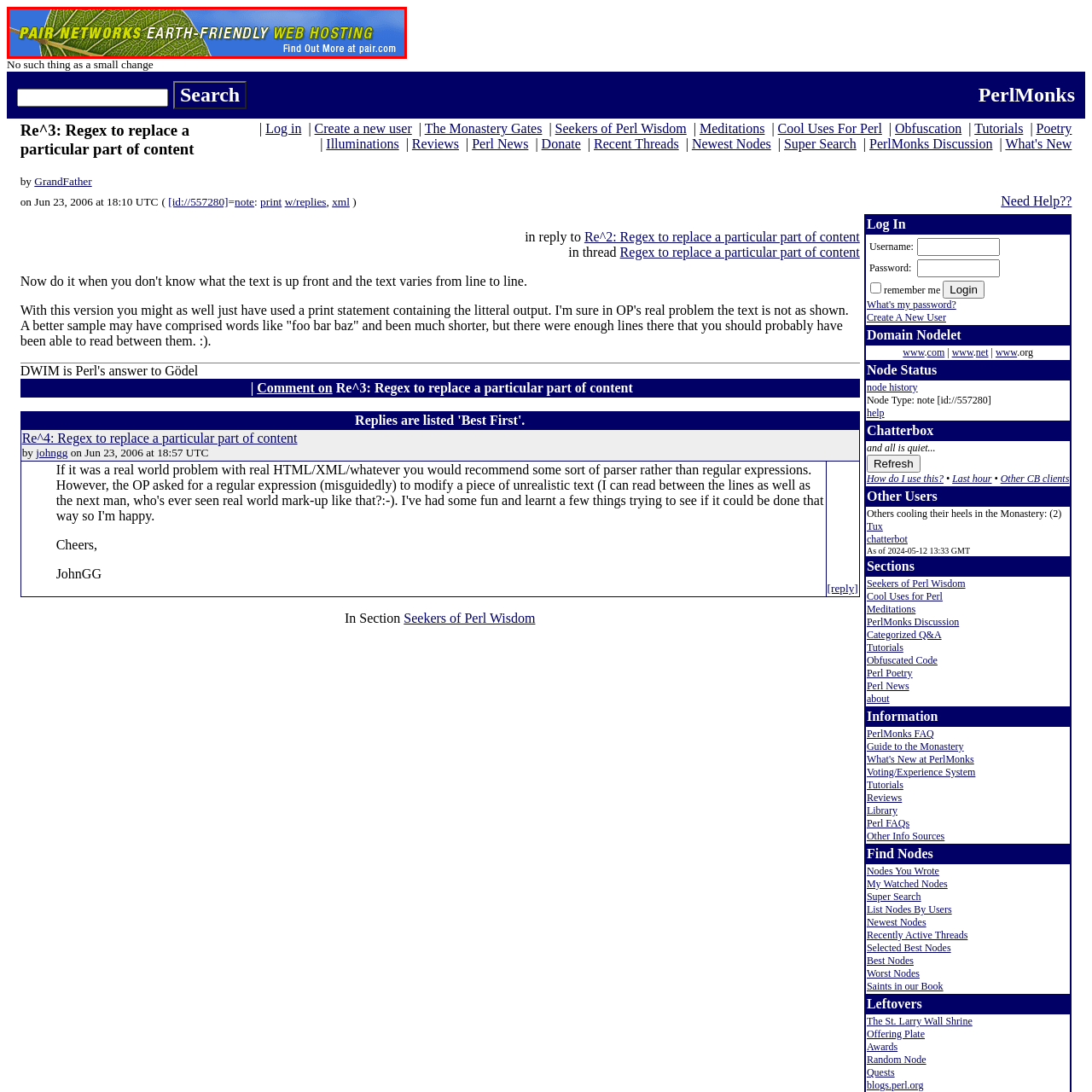What is the call-to-action in the advertisement?
Pay attention to the image surrounded by the red bounding box and answer the question in detail based on the image.

The call-to-action 'Find Out More at pair.com' is displayed below the tagline, encouraging viewers to visit the company's website to learn more about their services and sustainable hosting options.